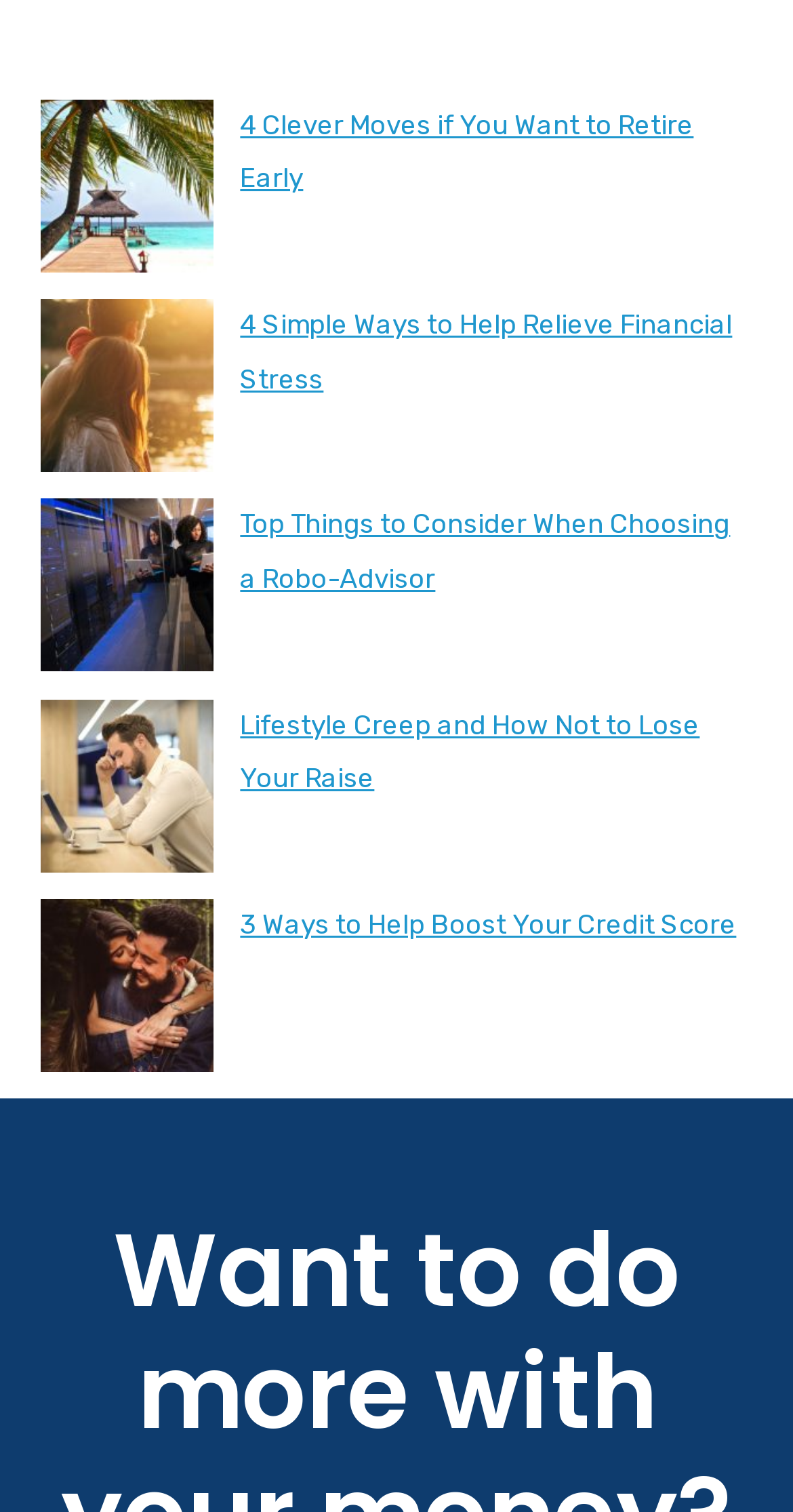Are the articles arranged in a single column?
Based on the screenshot, give a detailed explanation to answer the question.

The articles are arranged in a single column, as indicated by the x1 and x2 coordinates of the bounding box. The x1 and x2 coordinates of each article are similar, indicating that they are aligned vertically and arranged in a single column.